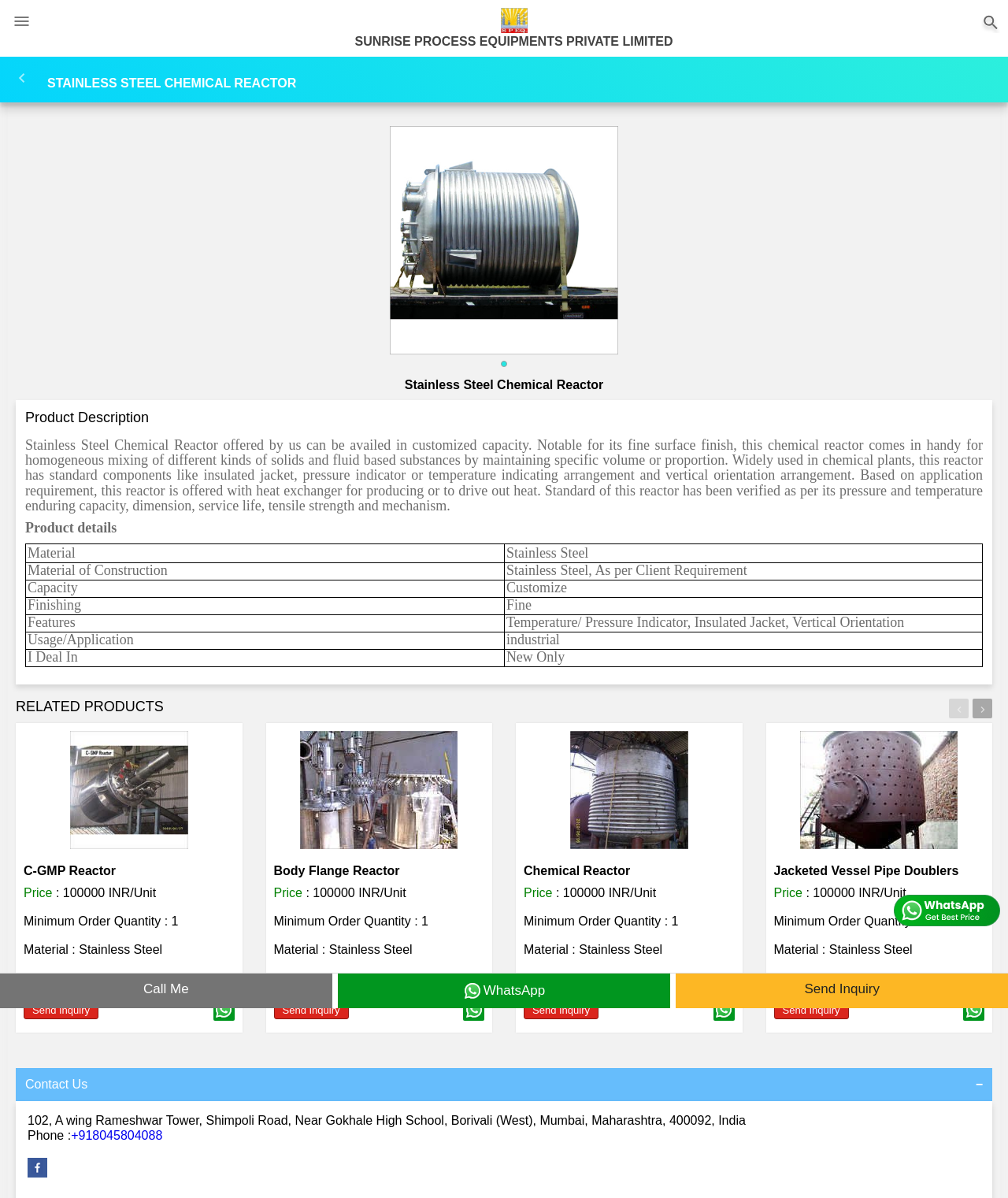What is the bounding box coordinate of the image of the chemical reactor?
Refer to the image and answer the question using a single word or phrase.

[0.387, 0.105, 0.613, 0.296]